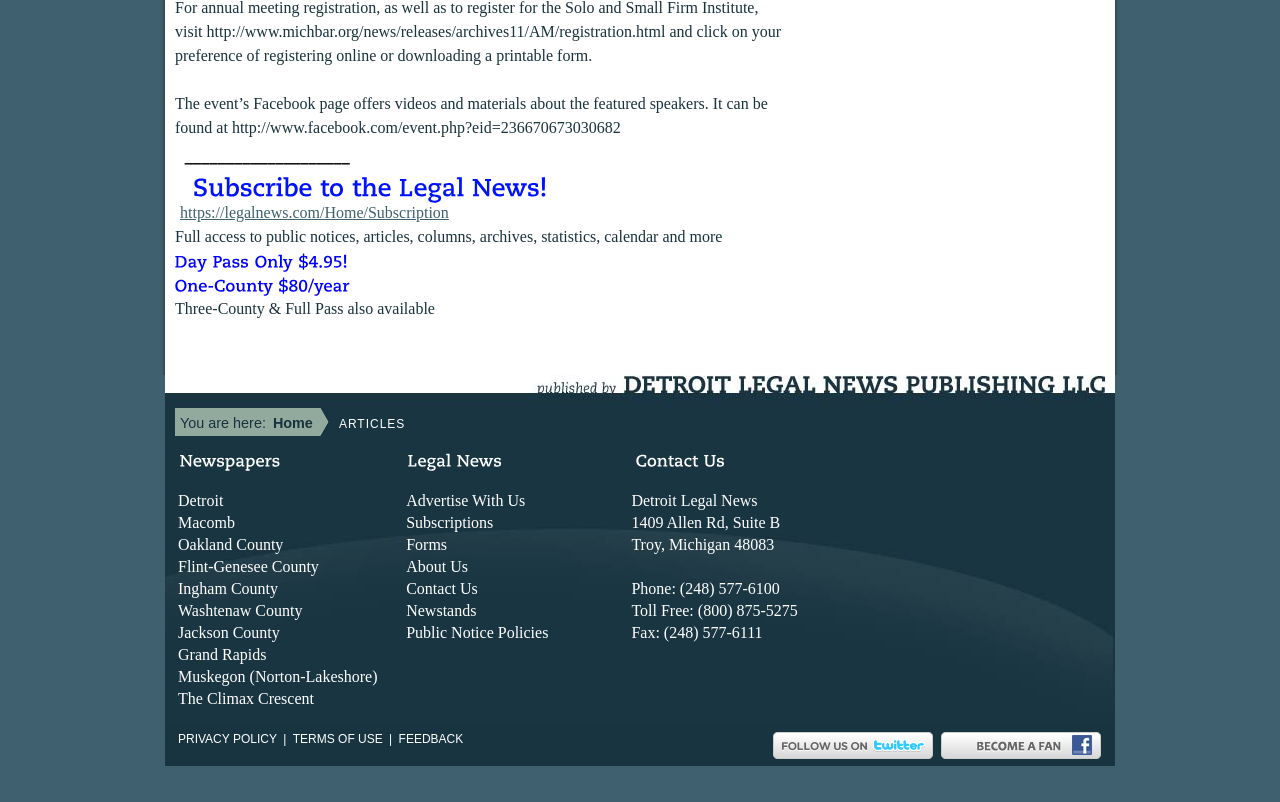What is the phone number of Detroit Legal News?
Based on the screenshot, respond with a single word or phrase.

(248) 577-6100